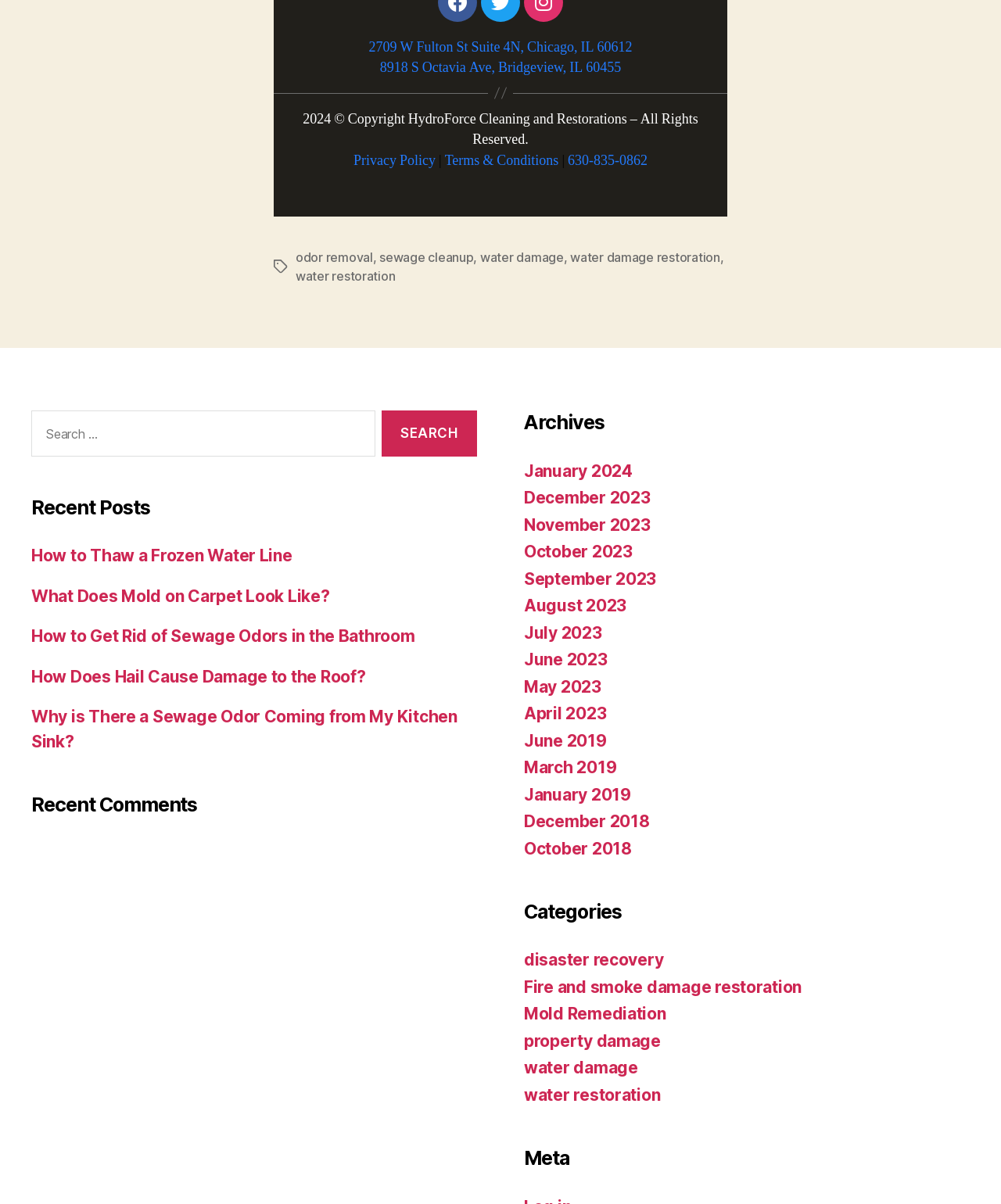Kindly determine the bounding box coordinates for the area that needs to be clicked to execute this instruction: "Check recent comments".

[0.031, 0.659, 0.477, 0.679]